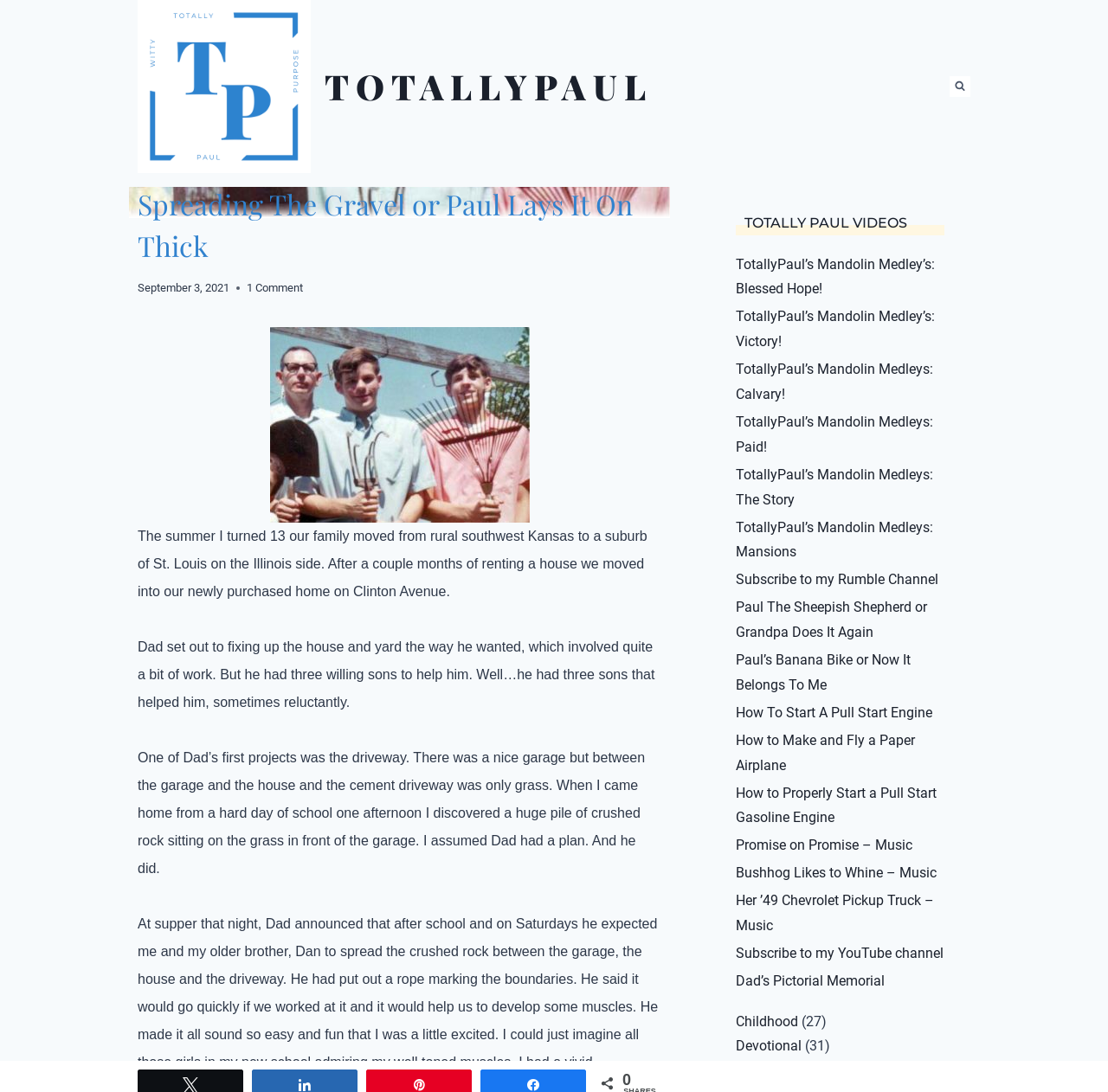Generate a comprehensive description of the webpage.

This webpage is titled "Spreading The Gravel or Paul Lays It On Thick – TotallyPaul" and appears to be a personal blog or journal entry. At the top of the page, there is a link to "TotallyPaul" with an accompanying image, situated near the top-left corner. 

Below this, there is a button labeled "View Search Form" on the top-right side. When expanded, it reveals a header section with links to various categories, including "CHILDHOOD", "DEVOTIONAL", "FAMILY", "MEMORIES", and "TOTALLYPAUL'S PARABLES". 

The main content of the page is a blog post titled "Spreading The Gravel or Paul Lays It On Thick", which is divided into three paragraphs. The text describes the author's childhood experience of moving to a new home and helping his father with various projects, including fixing up the driveway.

On the right side of the page, there is a section titled "TOTALLY PAUL VIDEOS" with 14 links to different video titles, including "TotallyPaul’s Mandolin Medley’s: Blessed Hope!" and "How to Make and Fly a Paper Airplane". These links are stacked vertically, taking up most of the right side of the page.

At the very bottom of the page, there are links to categories "Childhood", "Devotional", and "Family", each accompanied by a number in parentheses.